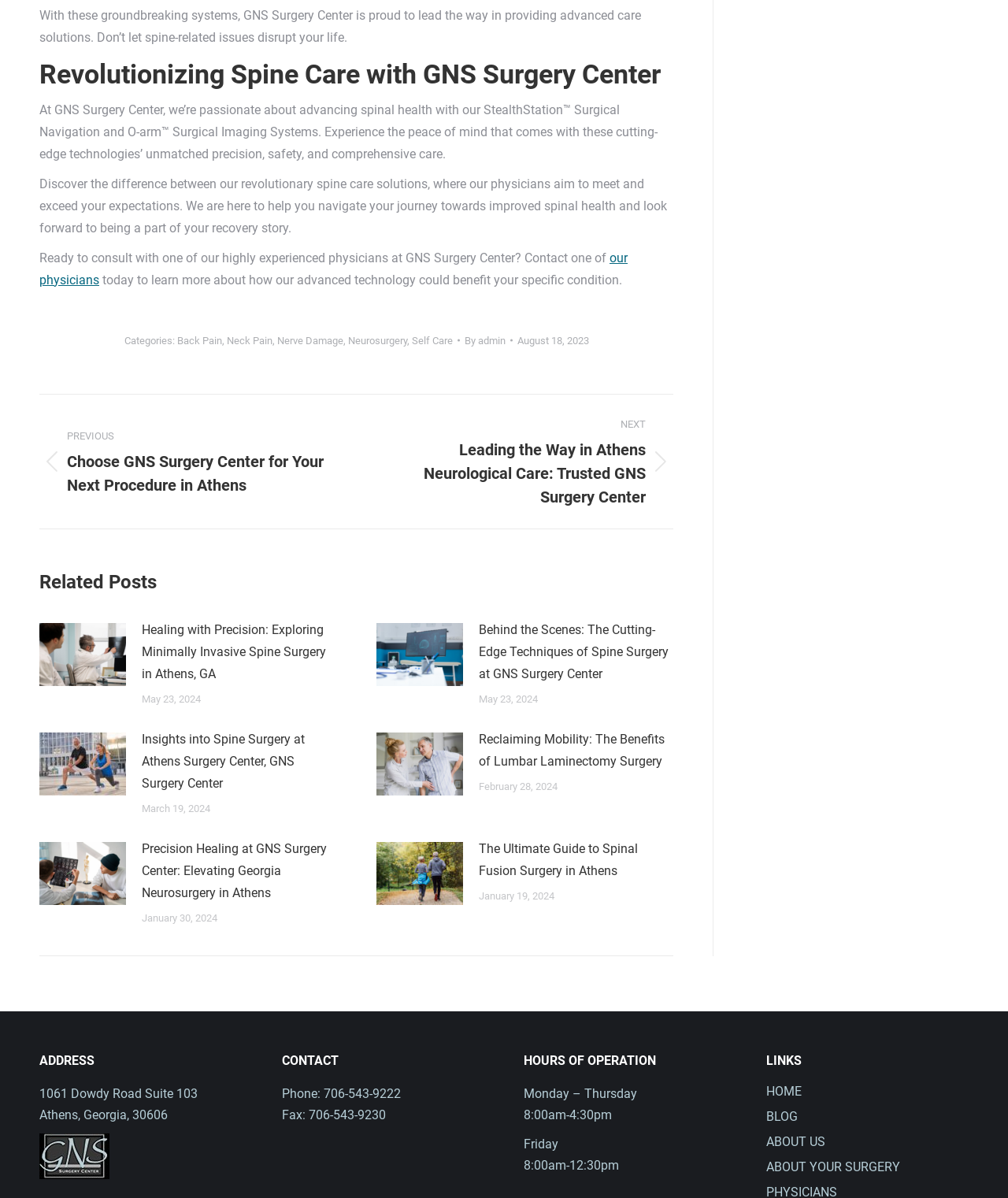Given the element description August 18, 2023, predict the bounding box coordinates for the UI element in the webpage screenshot. The format should be (top-left x, top-left y, bottom-right x, bottom-right y), and the values should be between 0 and 1.

[0.513, 0.276, 0.584, 0.292]